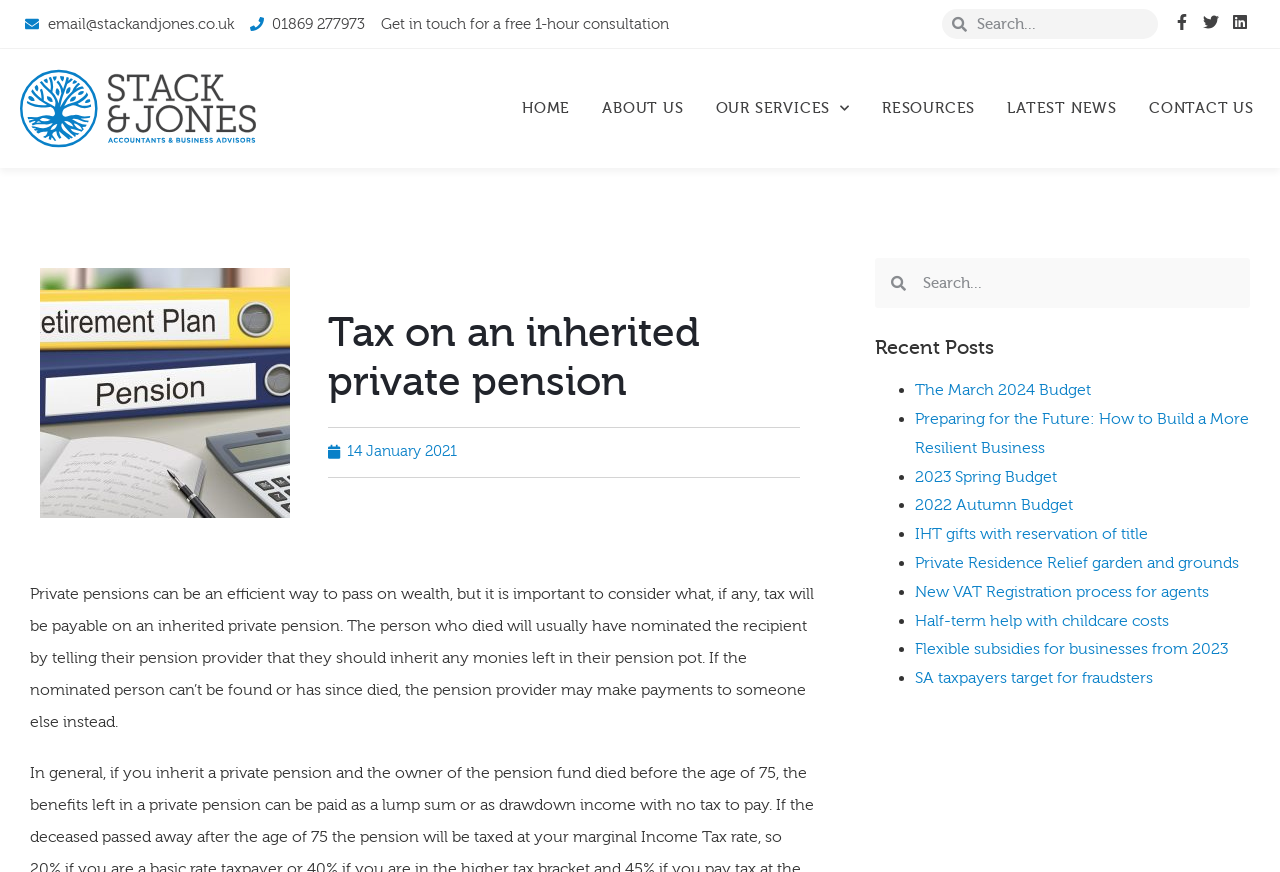Please provide a comprehensive response to the question based on the details in the image: What is the phone number to get in touch?

I found the phone number by looking at the top-right corner of the webpage, where there is a link with the text '01869 277973'. This is likely the phone number to get in touch with the company.